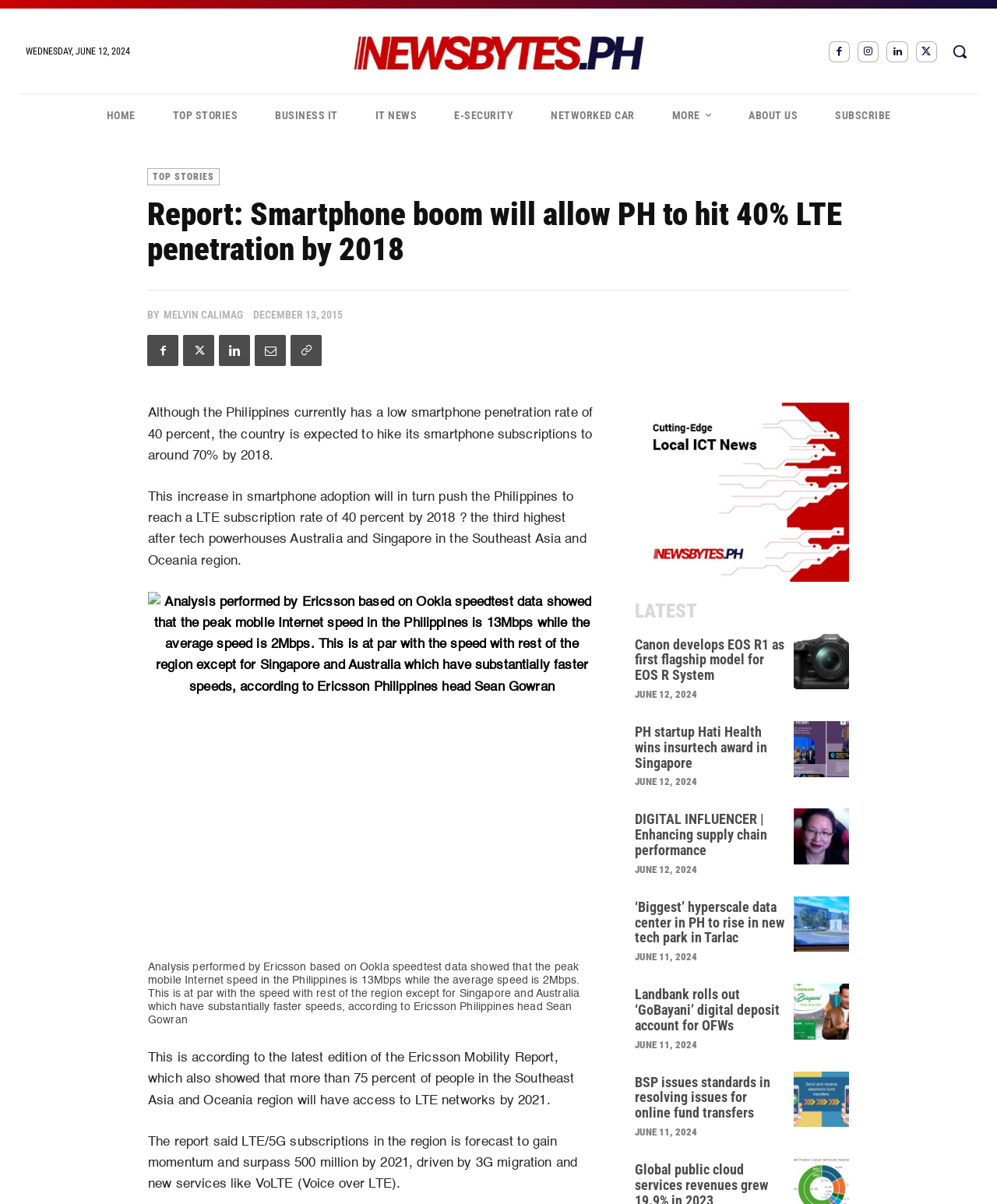What is the average mobile Internet speed in the Philippines?
Refer to the image and answer the question using a single word or phrase.

2Mbps